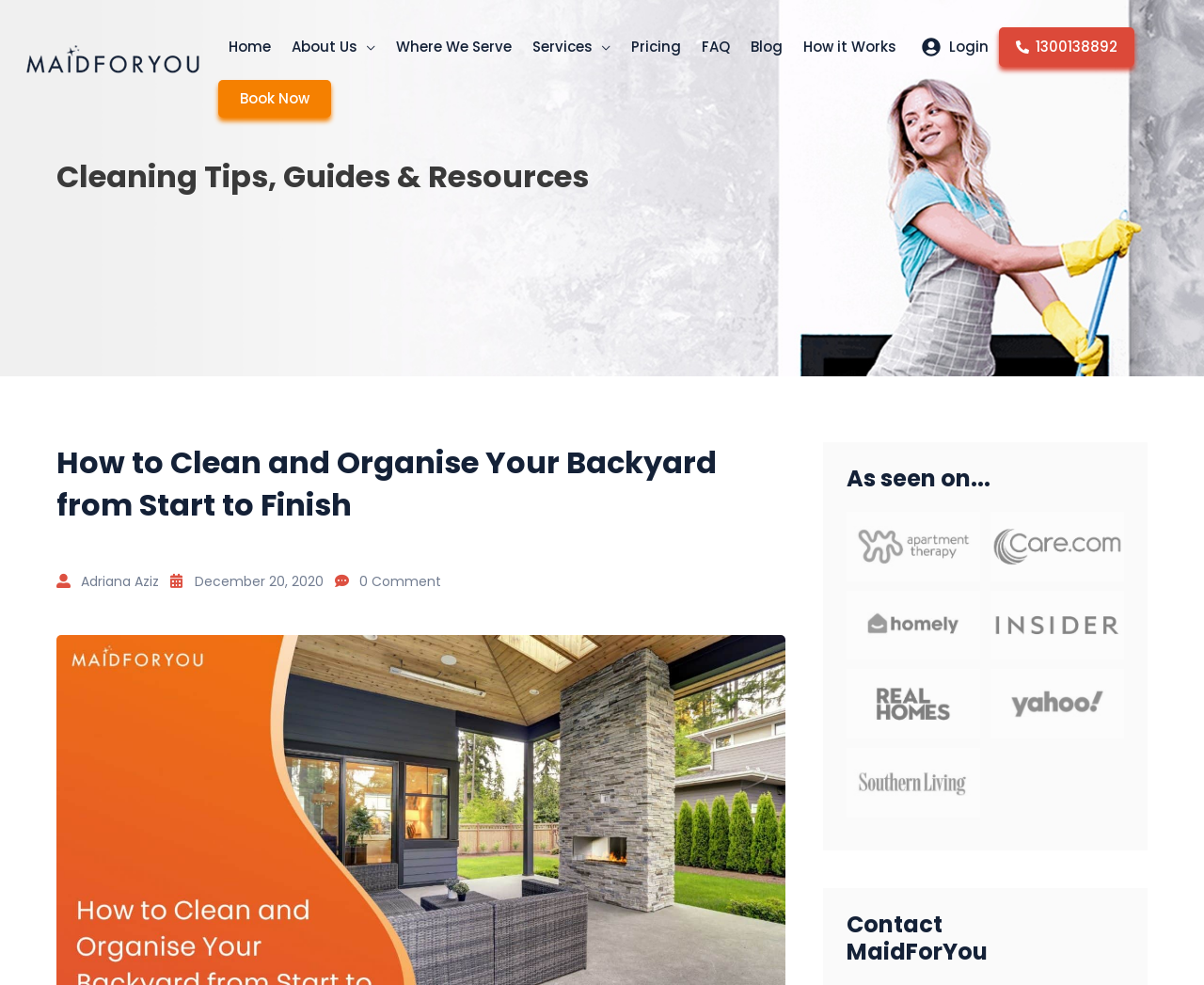Please provide a short answer using a single word or phrase for the question:
How many navigation links are there?

11